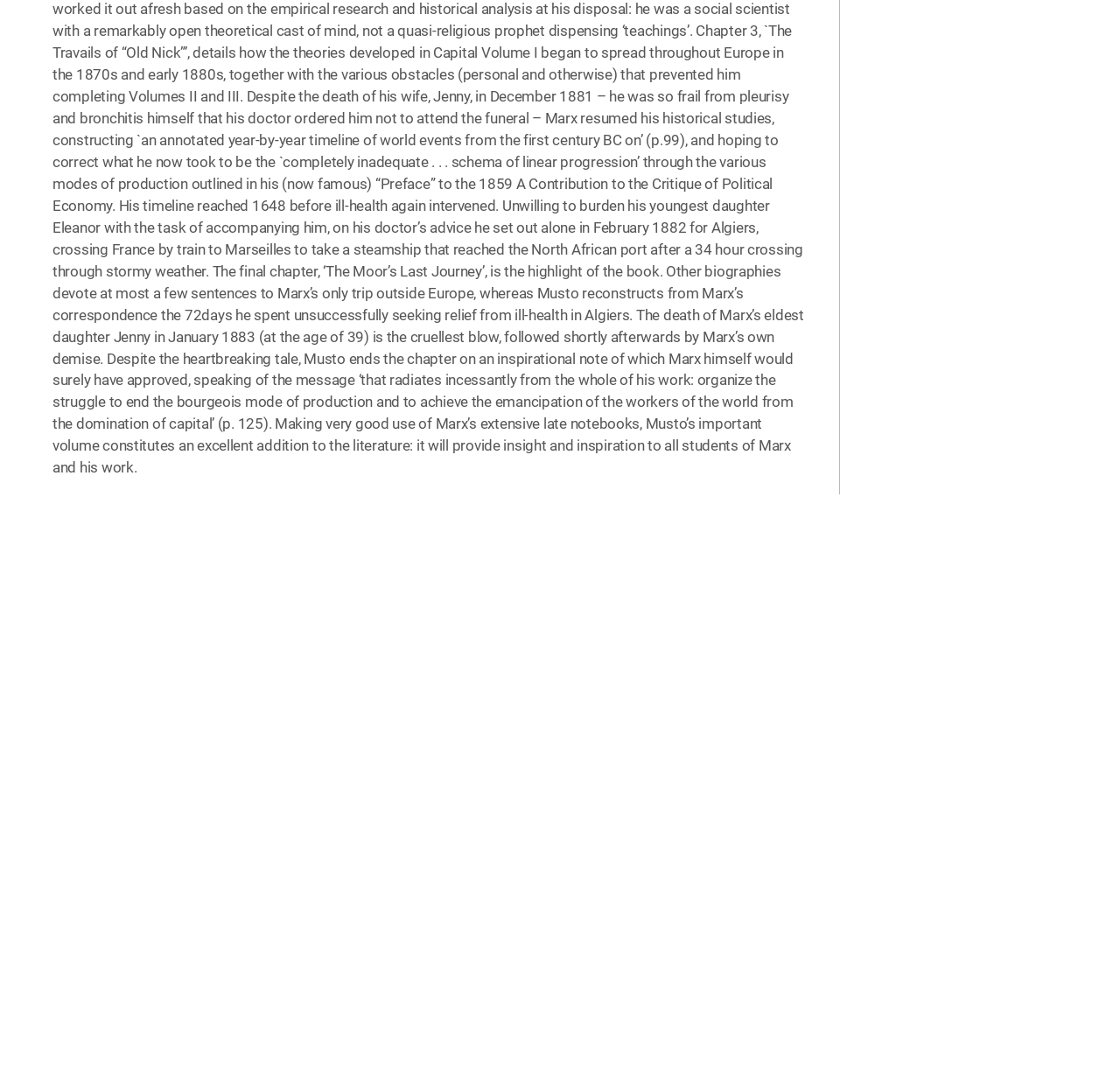What is the name of the person on this webpage?
Refer to the image and respond with a one-word or short-phrase answer.

Marcello Musto